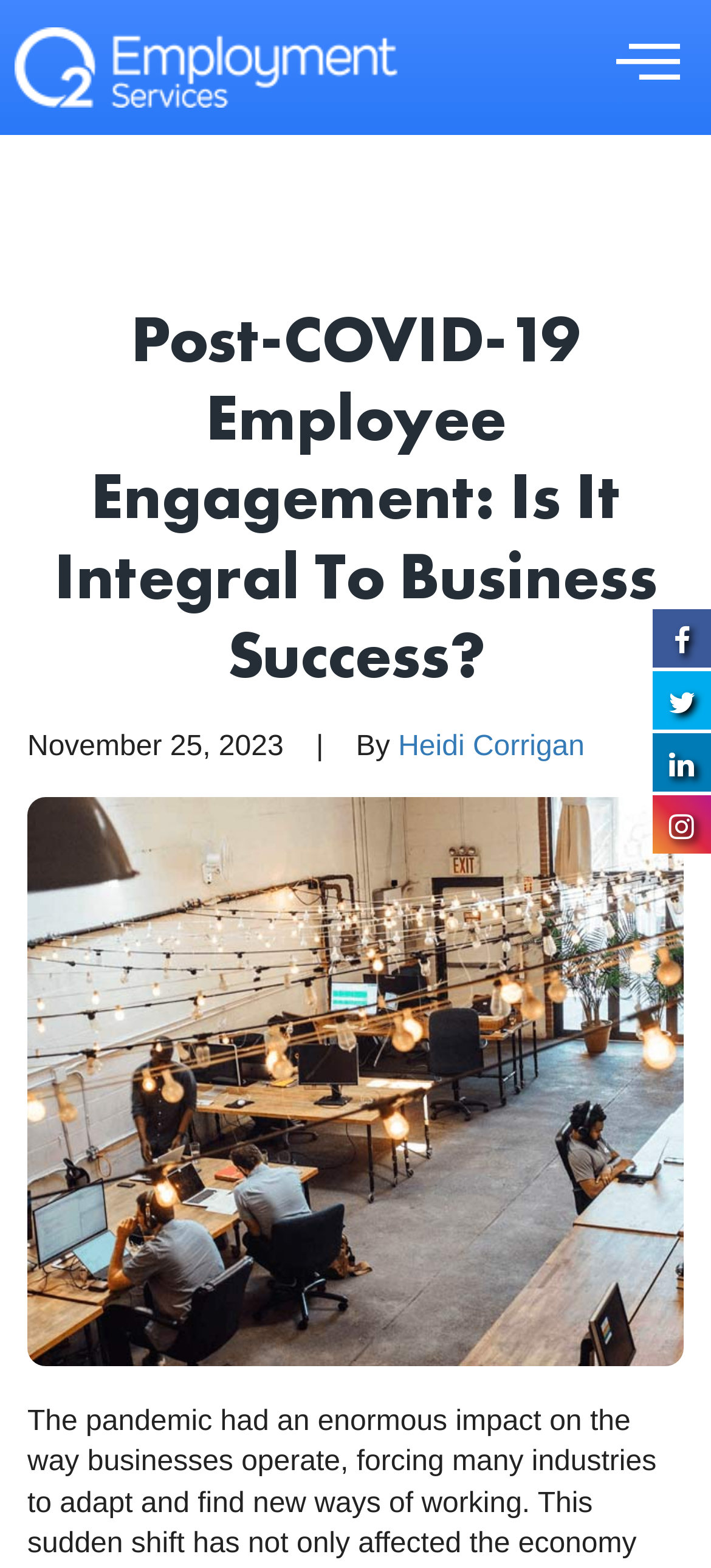Write a detailed summary of the webpage, including text, images, and layout.

The webpage is focused on the topic of employee engagement in the post-pandemic era. At the top left of the page, there is a link with no descriptive text. To the right of this link, a button with a hamburger icon is located. 

Below these elements, a prominent heading reads "Post-COVID-19 Employee Engagement: Is It Integral To Business Success?" which spans almost the entire width of the page. 

Underneath the heading, there are three lines of text. The first line displays the date "November 25, 2023" on the left, followed by a separator, and then the text "By" on the right. The second line contains a link to the author's name, "Heidi Corrigan", which is positioned to the right of the "By" text. 

On the right side of the page, near the top, there are four social media links, each represented by an icon: a caret up, a caret down, an envelope, and a printer. These icons are aligned vertically and are positioned near the top right corner of the page.